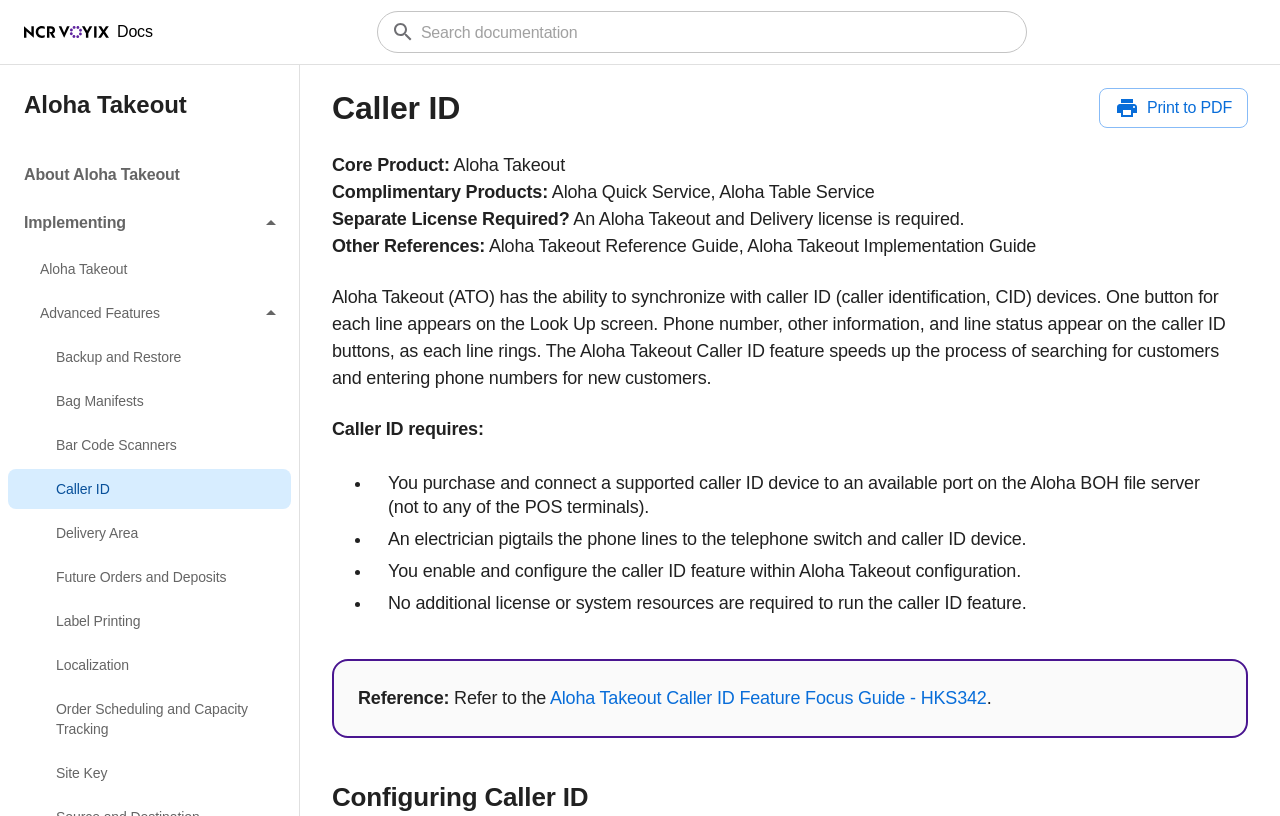What is the name of the guide that provides more information about the Caller ID feature?
Provide a comprehensive and detailed answer to the question.

The name of the guide can be found in the link 'Aloha Takeout Caller ID Feature Focus Guide - HKS342', which provides more information about the Caller ID feature.